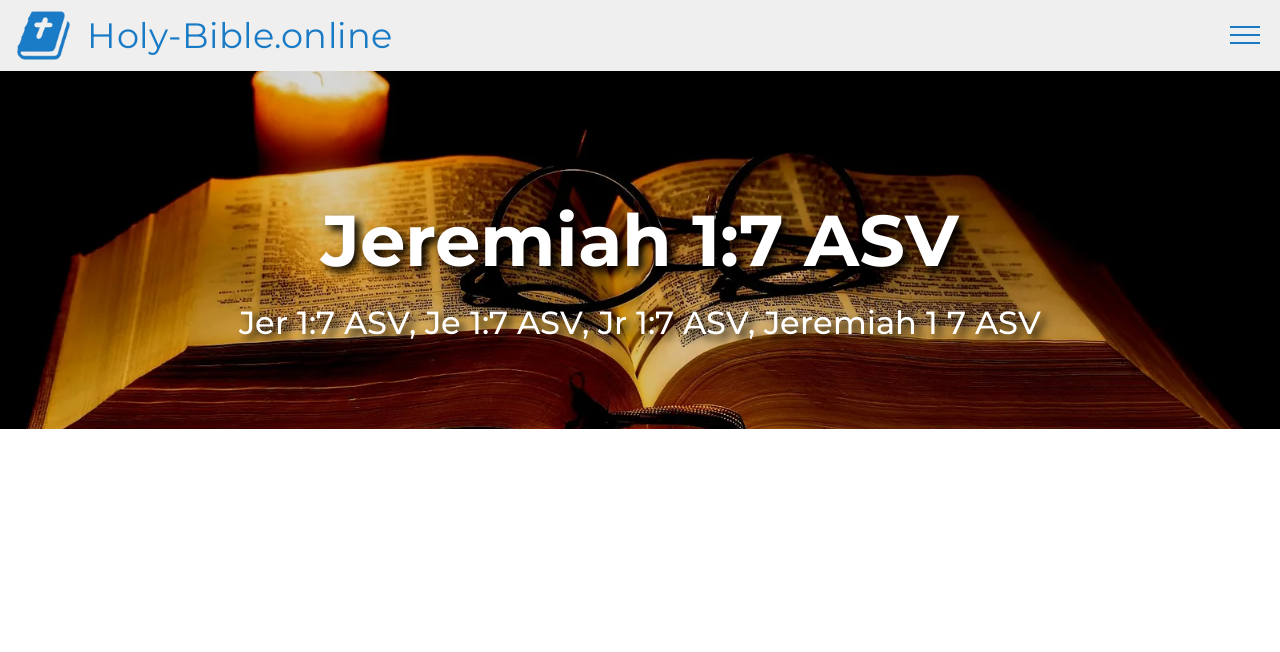Please find the bounding box for the UI element described by: "Holy-Bible.online".

[0.068, 0.021, 0.307, 0.087]